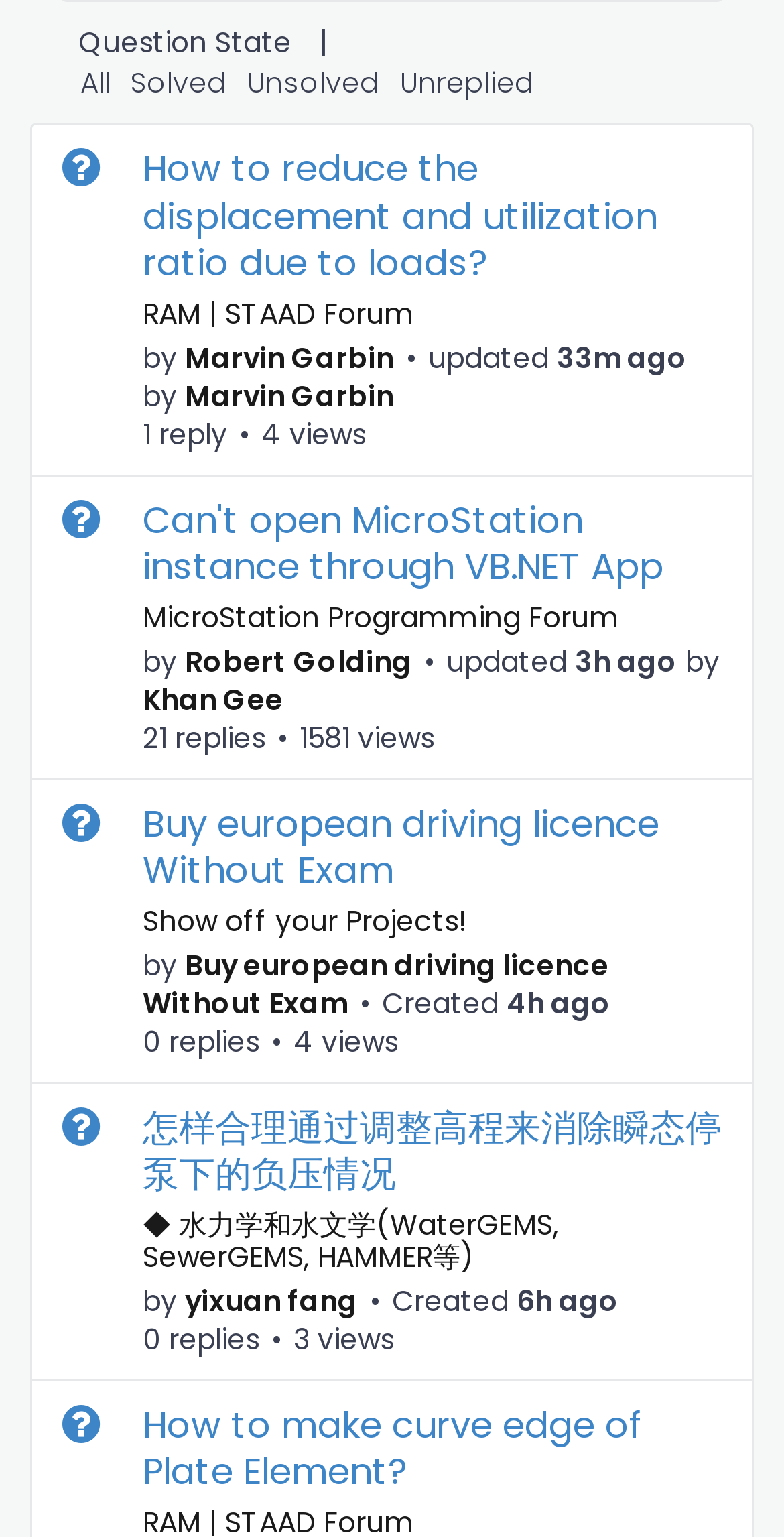Identify the bounding box coordinates for the element you need to click to achieve the following task: "View question about opening MicroStation instance through VB.NET App". Provide the bounding box coordinates as four float numbers between 0 and 1, in the form [left, top, right, bottom].

[0.041, 0.309, 0.959, 0.507]